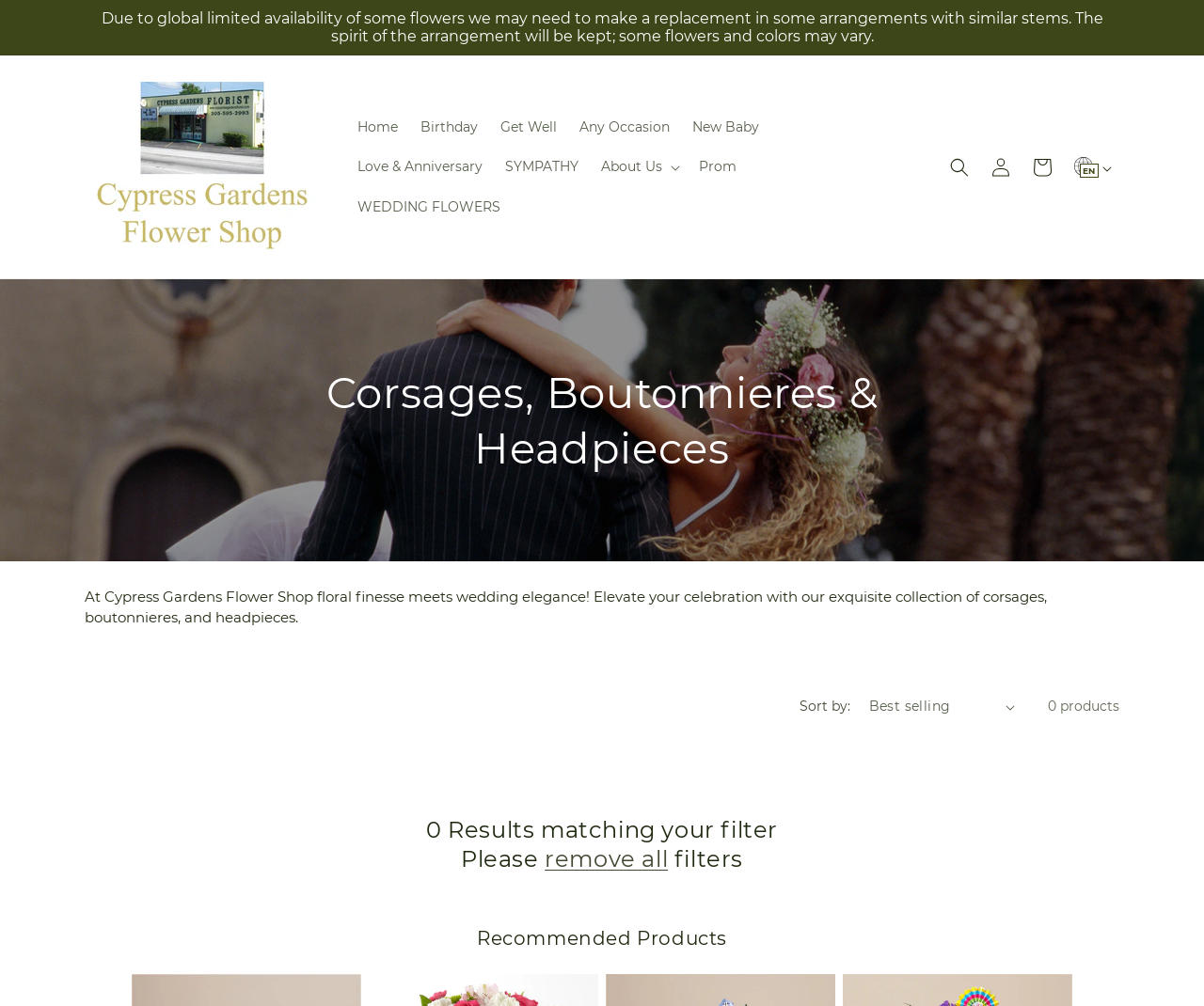Respond with a single word or phrase to the following question:
How many links are there in the navigation menu?

9